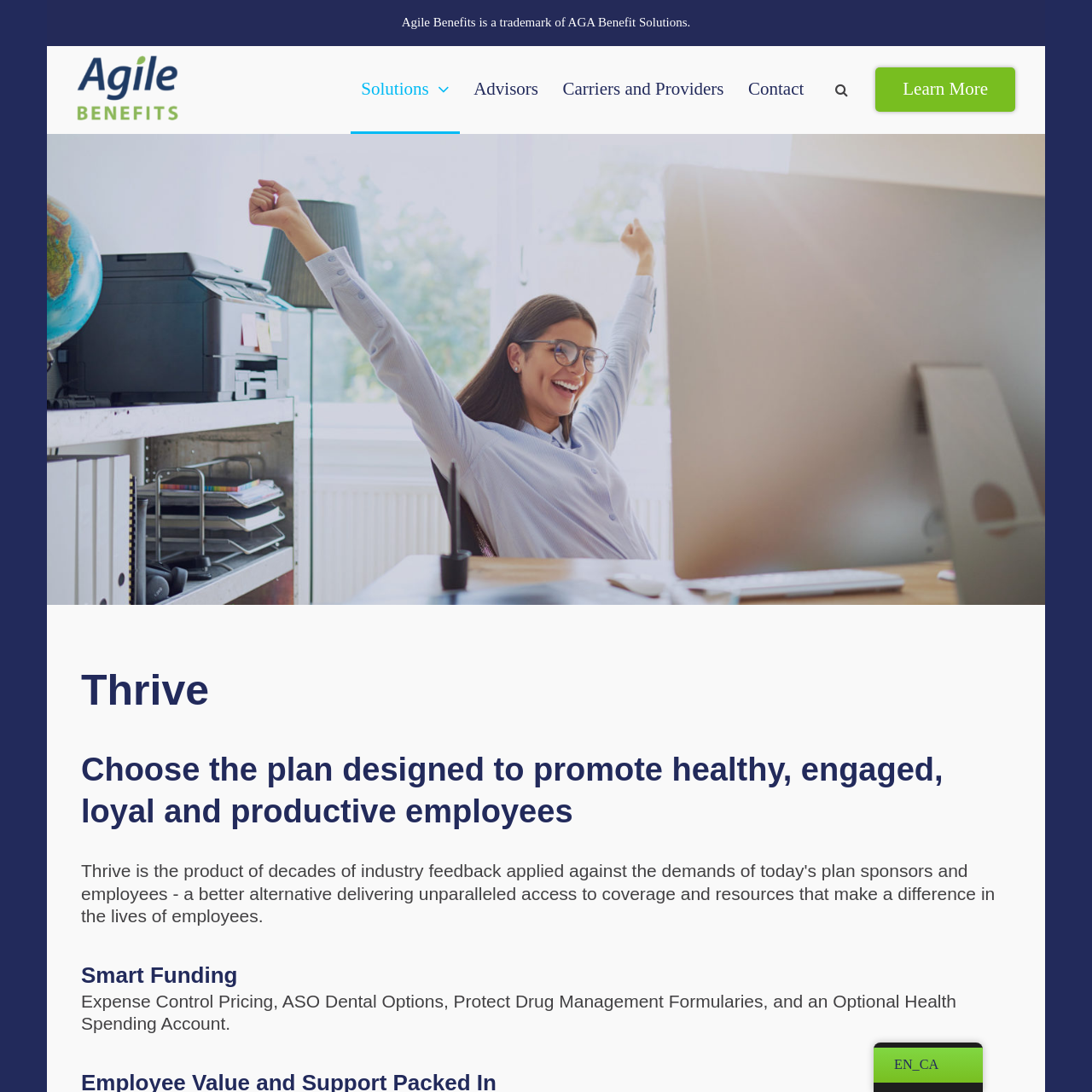Predict the bounding box of the UI element based on the description: "Learn More". The coordinates should be four float numbers between 0 and 1, formatted as [left, top, right, bottom].

[0.802, 0.062, 0.93, 0.102]